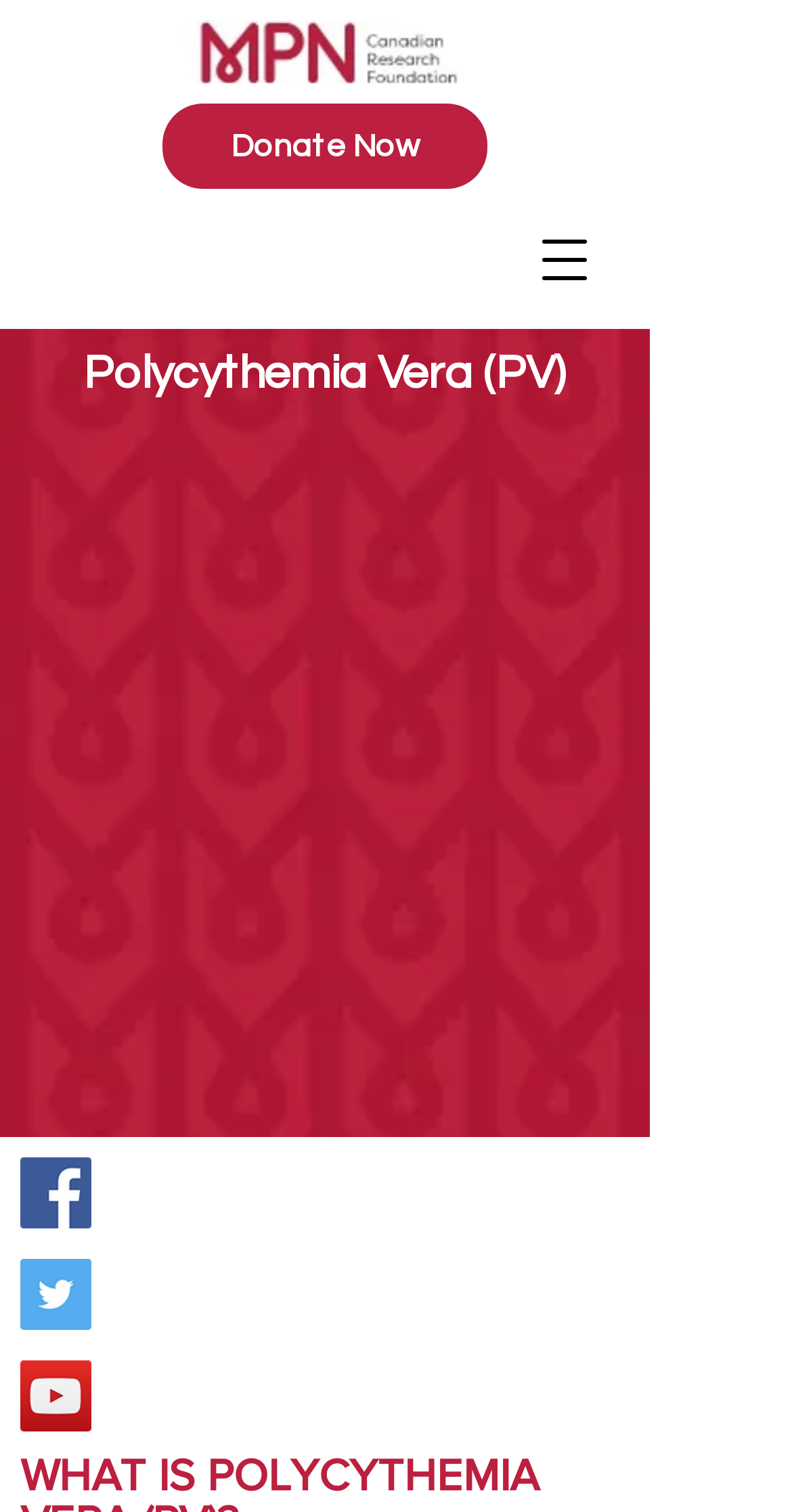Identify and provide the main heading of the webpage.

Polycythemia Vera (PV)